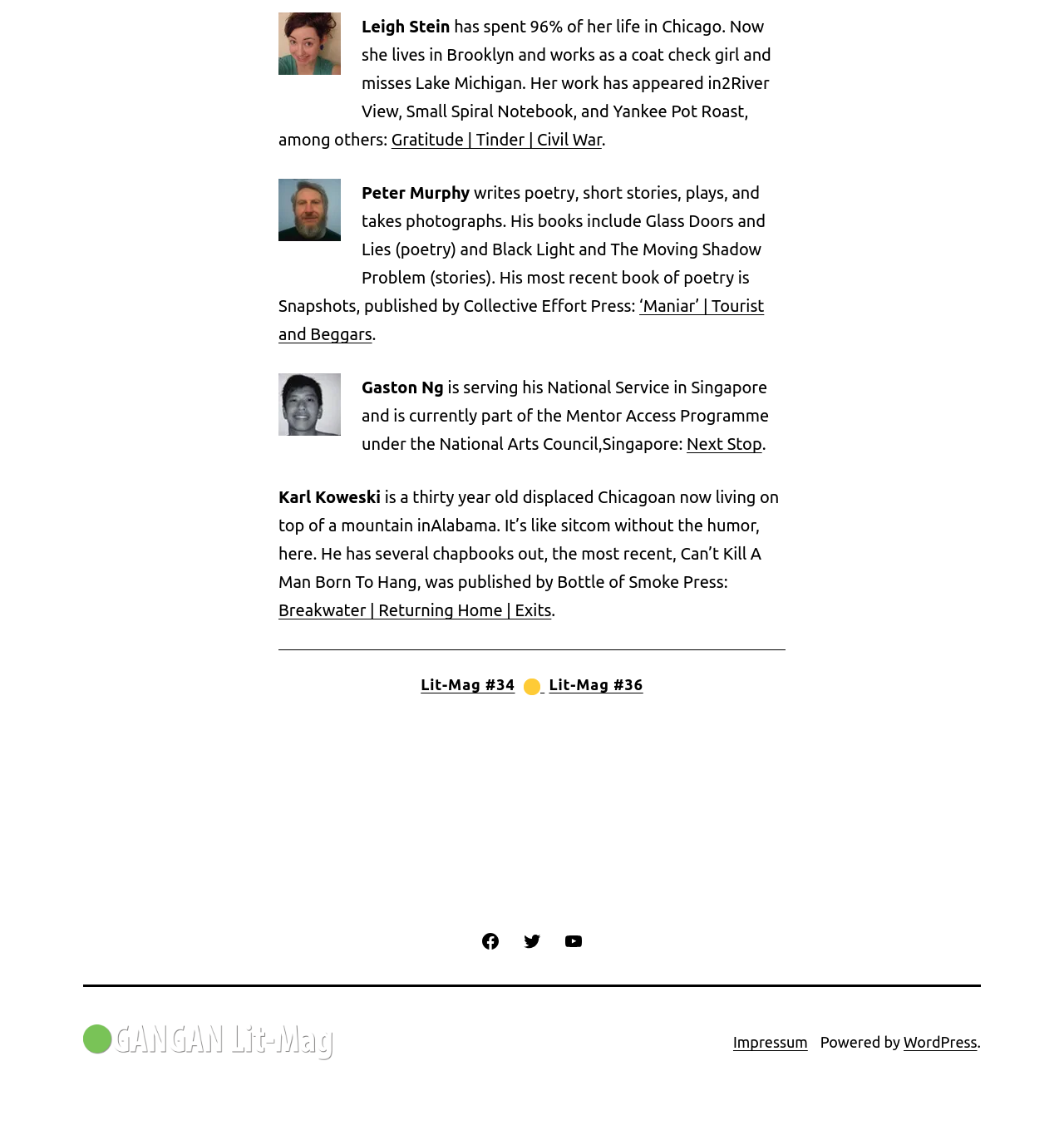Please answer the following question using a single word or phrase: What is Leigh Stein's occupation?

coat check girl